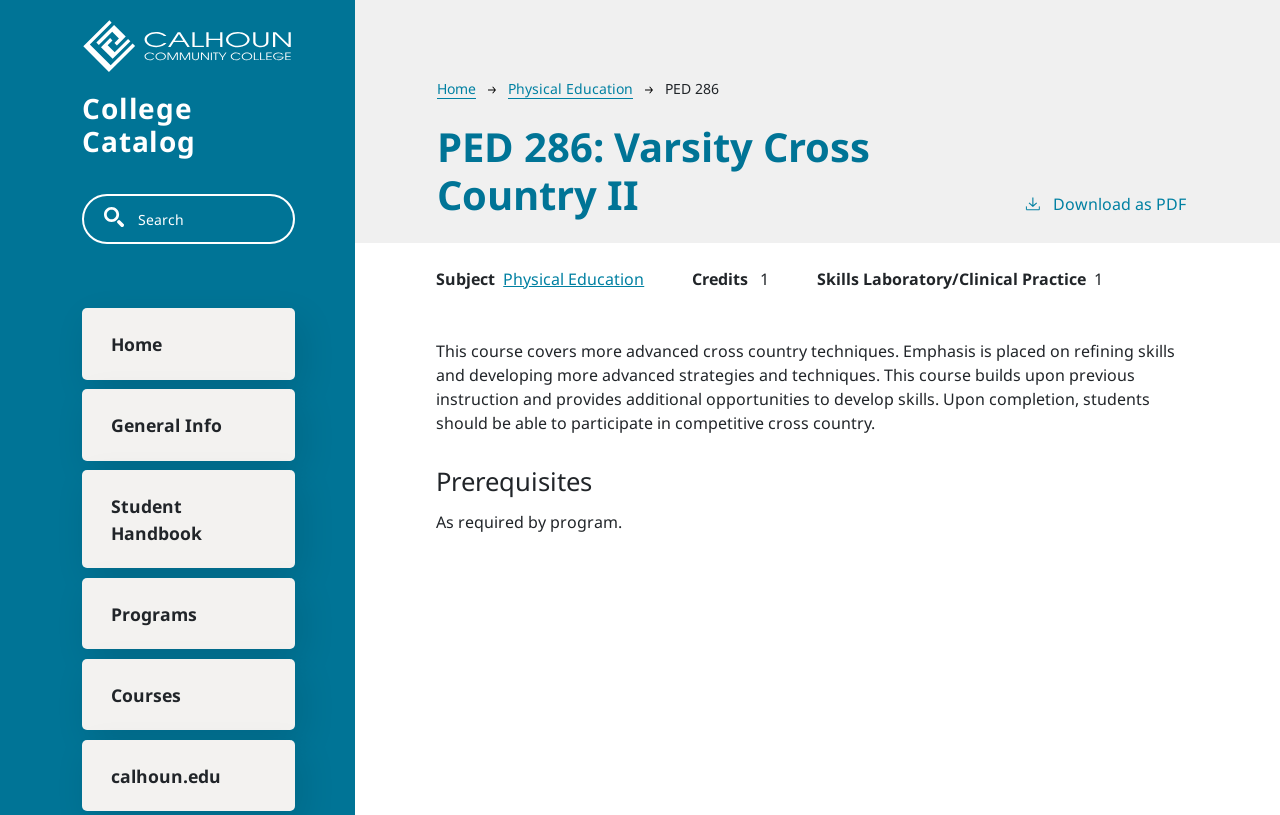Determine the bounding box coordinates of the clickable element necessary to fulfill the instruction: "Download the course description as PDF". Provide the coordinates as four float numbers within the 0 to 1 range, i.e., [left, top, right, bottom].

[0.799, 0.236, 0.927, 0.298]